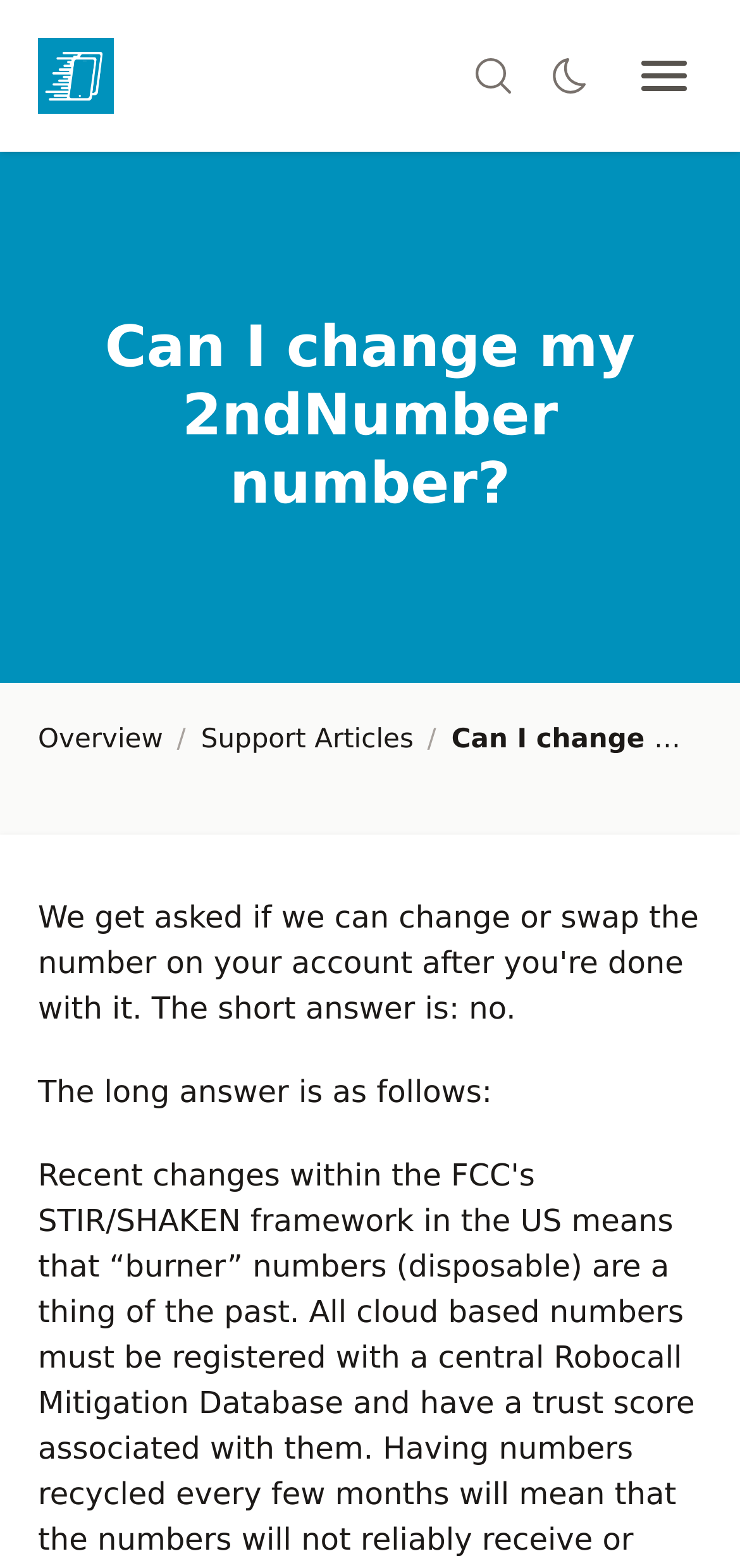What is the format of the answer provided?
Use the image to answer the question with a single word or phrase.

Long answer